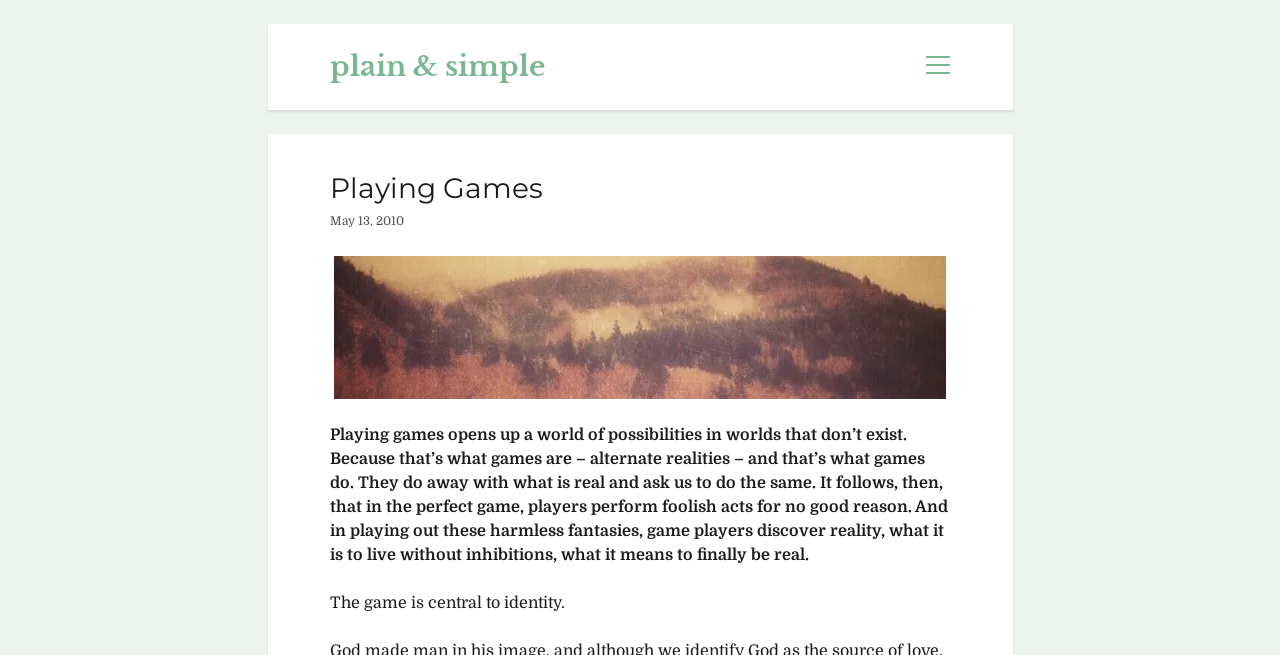Please identify the bounding box coordinates of the region to click in order to complete the task: "follow on twitter". The coordinates must be four float numbers between 0 and 1, specified as [left, top, right, bottom].

[0.273, 0.55, 0.305, 0.614]